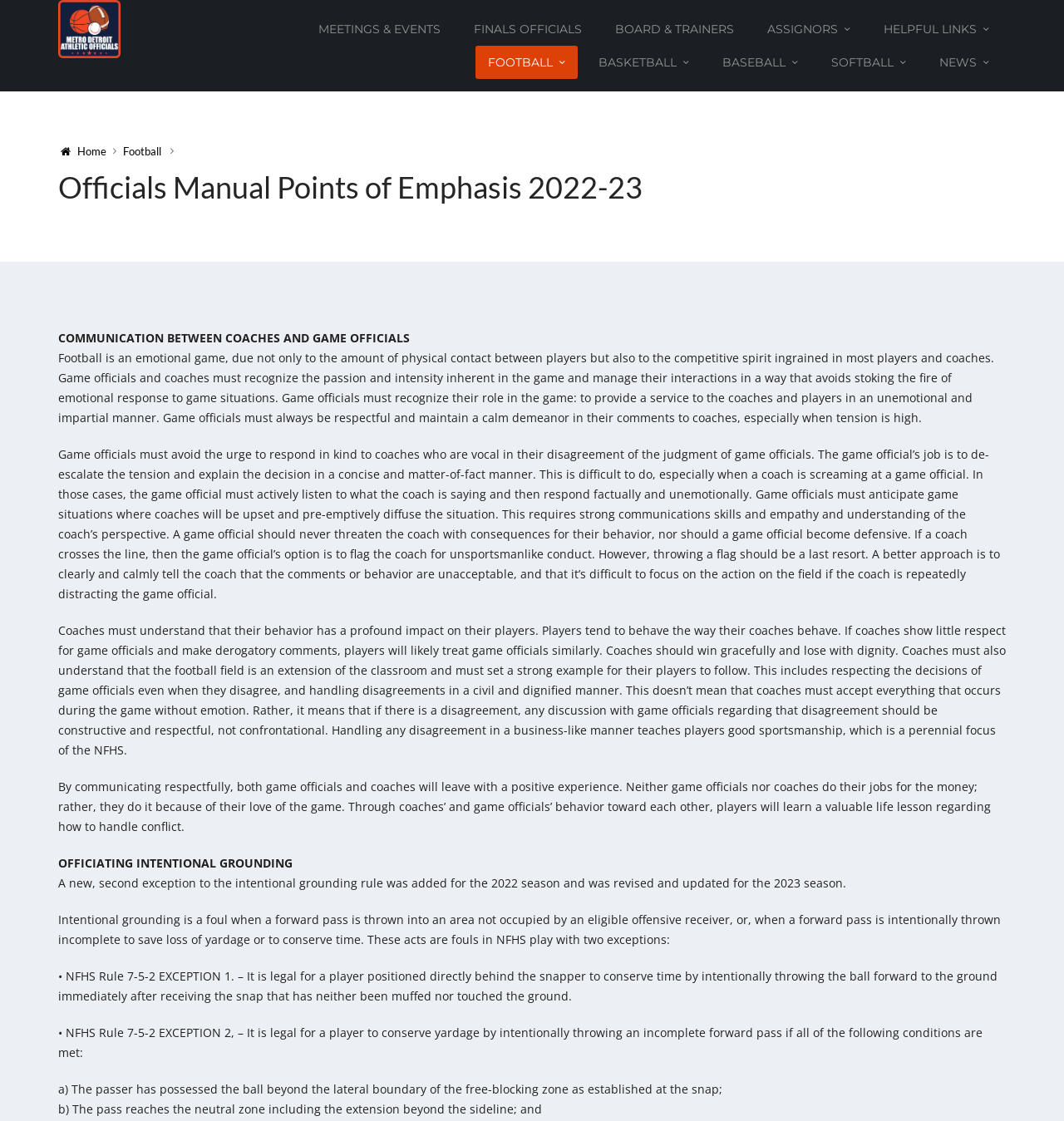Determine which piece of text is the heading of the webpage and provide it.

Officials Manual Points of Emphasis 2022-23